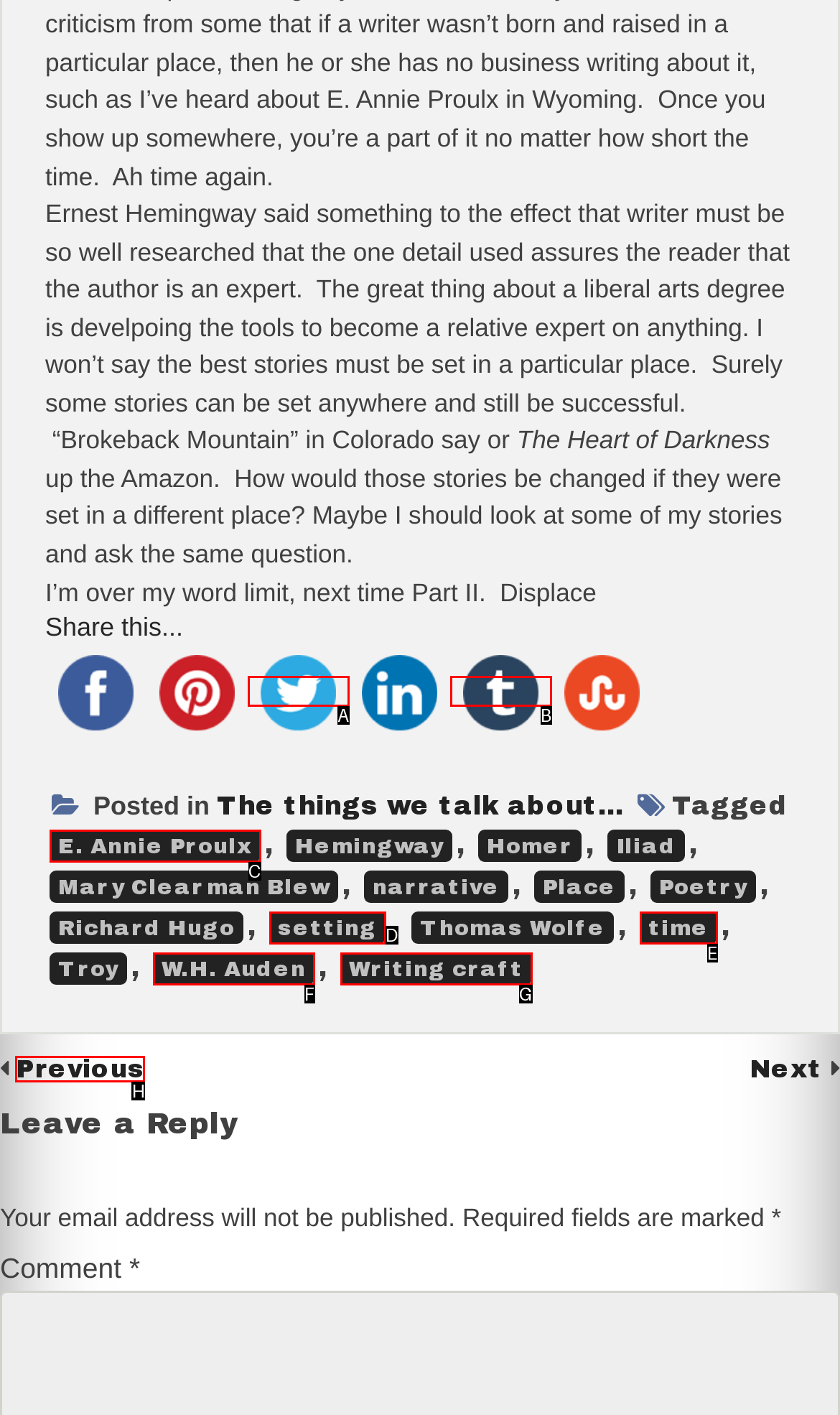From the given options, find the HTML element that fits the description: E. Annie Proulx. Reply with the letter of the chosen element.

C